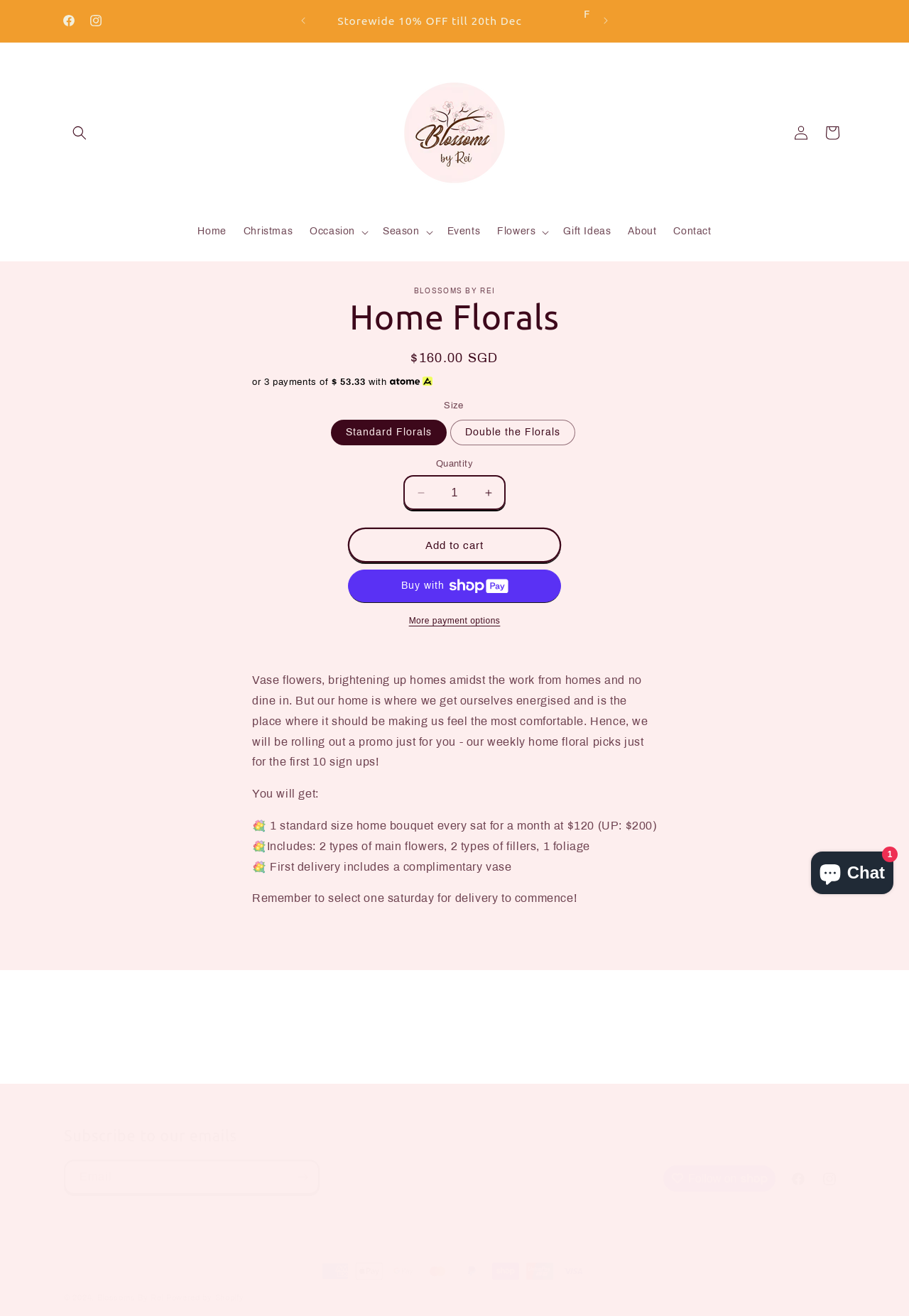Please analyze the image and provide a thorough answer to the question:
What is the benefit of the first delivery?

I found the benefit of the first delivery by reading the text that says 'First delivery includes a complimentary vase' under the description of the weekly home floral picks promo.